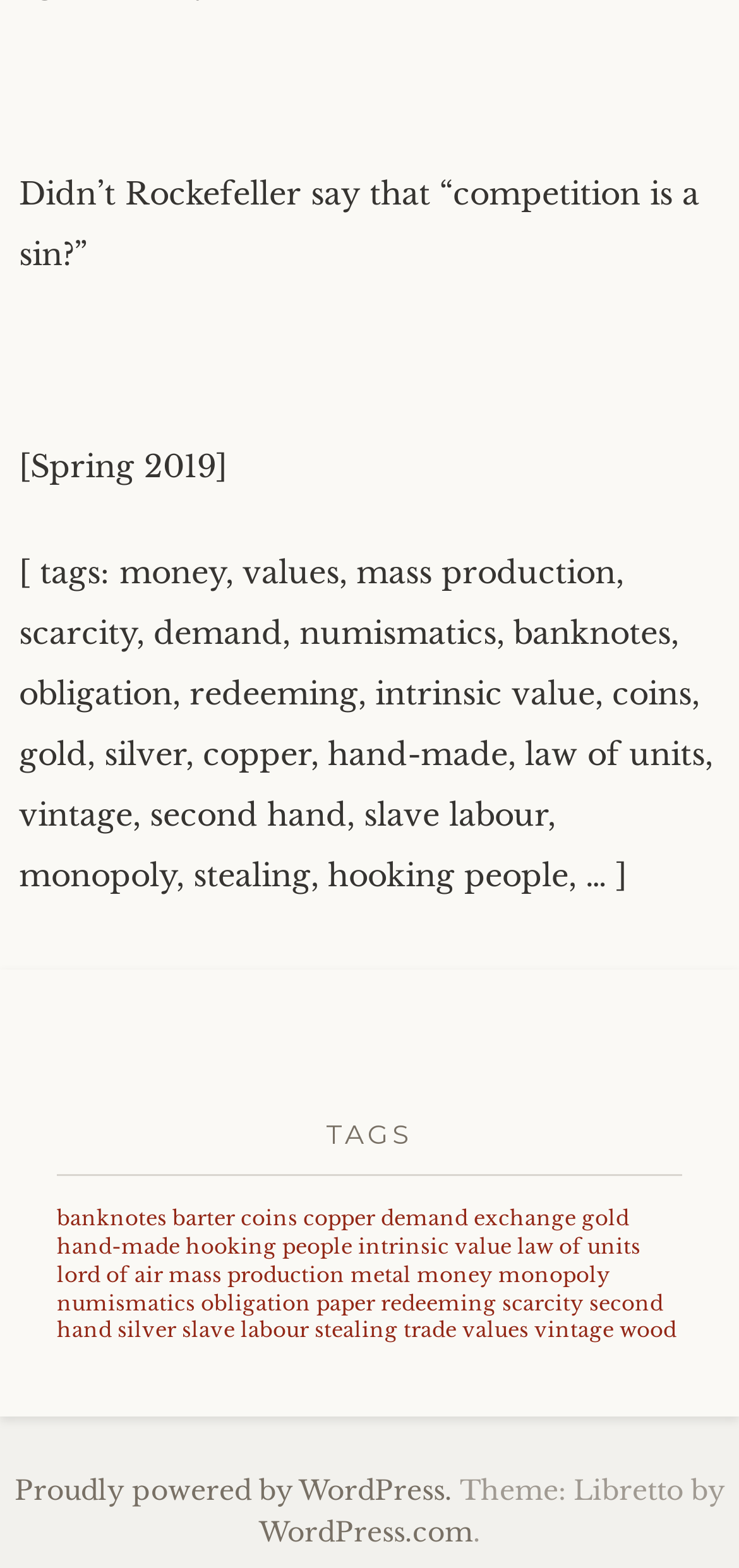How many tags are listed on the webpage?
Please provide a comprehensive answer based on the information in the image.

The webpage lists 24 tags, including 'banknotes', 'barter', 'coins', 'copper', 'demand', 'exchange', 'gold', 'hand-made', 'hooking people', 'intrinsic value', 'law of units', 'lord of air', 'mass production', 'metal', 'money', 'monopoly', 'numismatics', 'obligation', 'paper', 'redeeming', 'scarcity', 'second hand', 'silver', 'slave labour', 'stealing', 'trade', 'values', and 'vintage'.